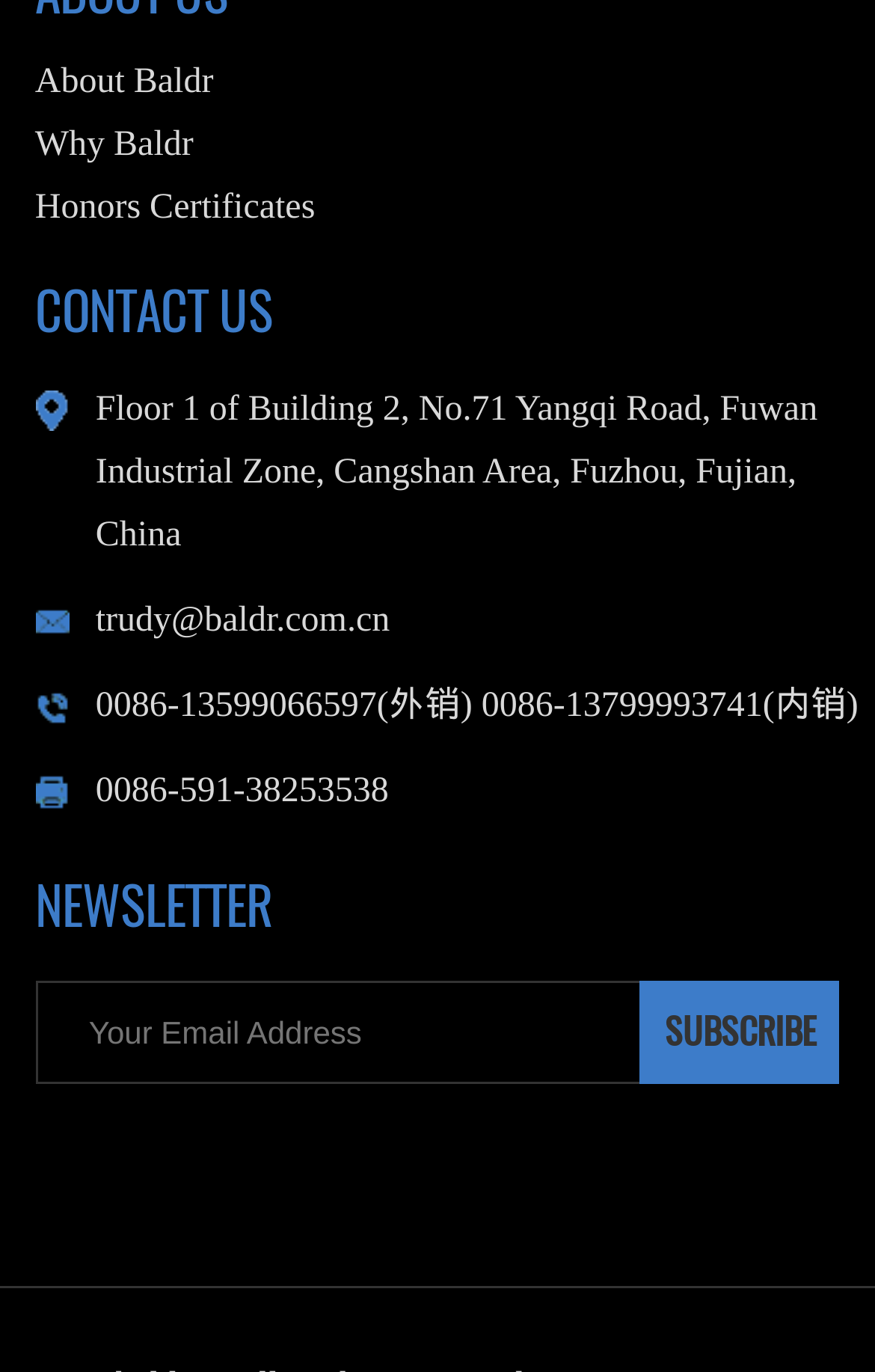How many phone numbers are listed?
Please use the image to deliver a detailed and complete answer.

I counted the number of phone numbers listed under the 'CONTACT US' section, which includes two mobile numbers and one landline number.